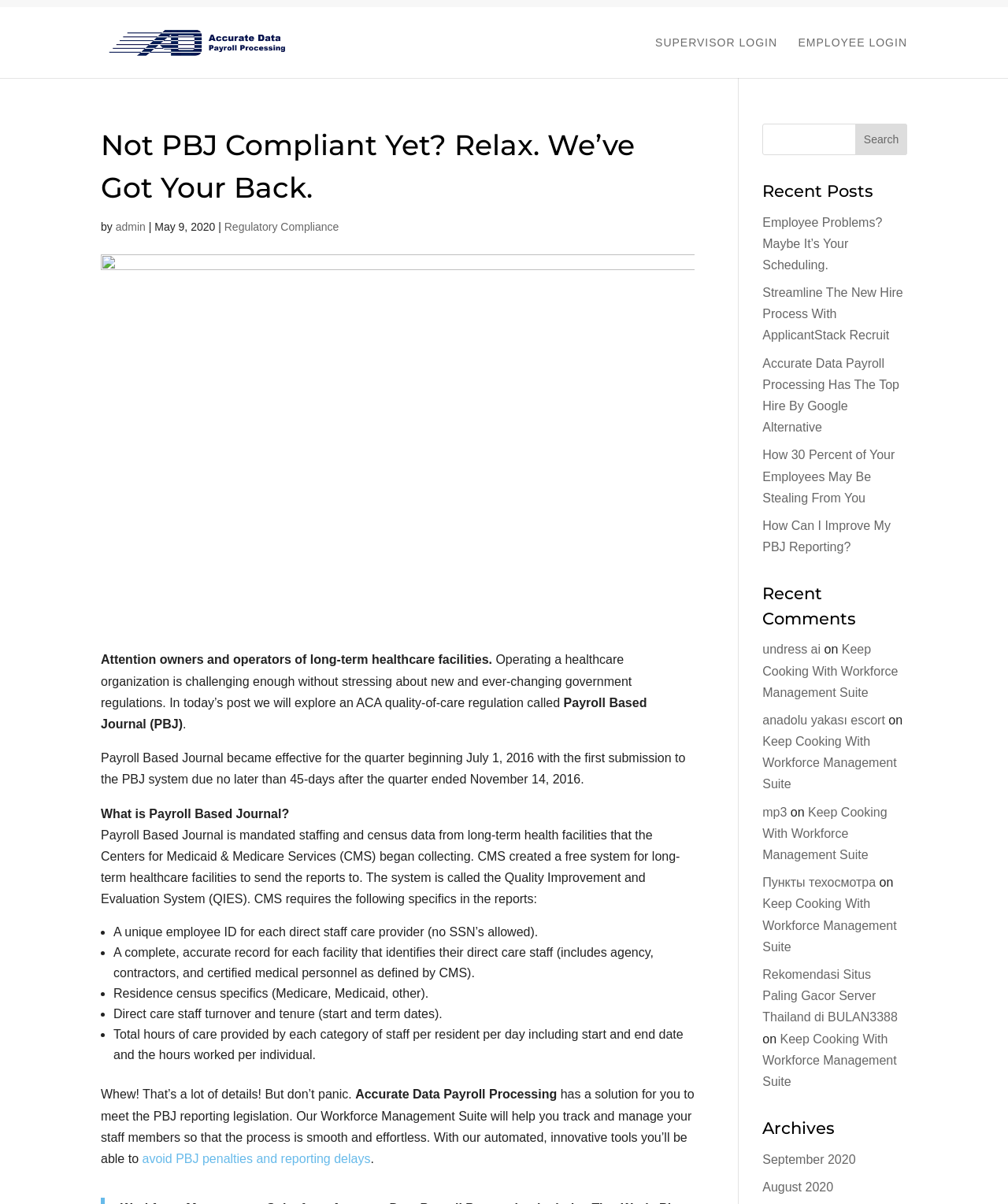Indicate the bounding box coordinates of the element that needs to be clicked to satisfy the following instruction: "check recent posts". The coordinates should be four float numbers between 0 and 1, i.e., [left, top, right, bottom].

[0.756, 0.148, 0.9, 0.176]